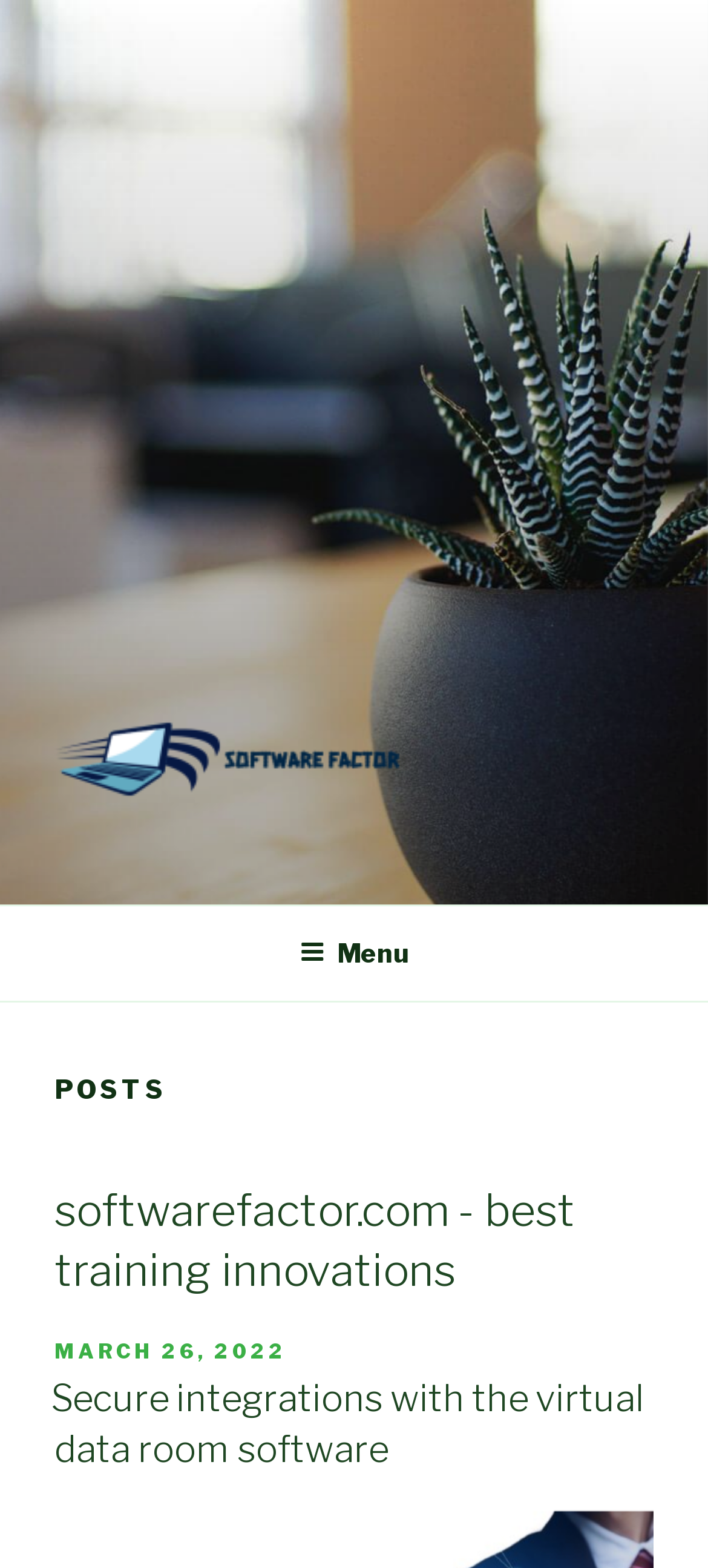What is the title of the first article?
Please analyze the image and answer the question with as much detail as possible.

I looked at the heading elements and found the first article title 'Secure integrations with the virtual data room software'.